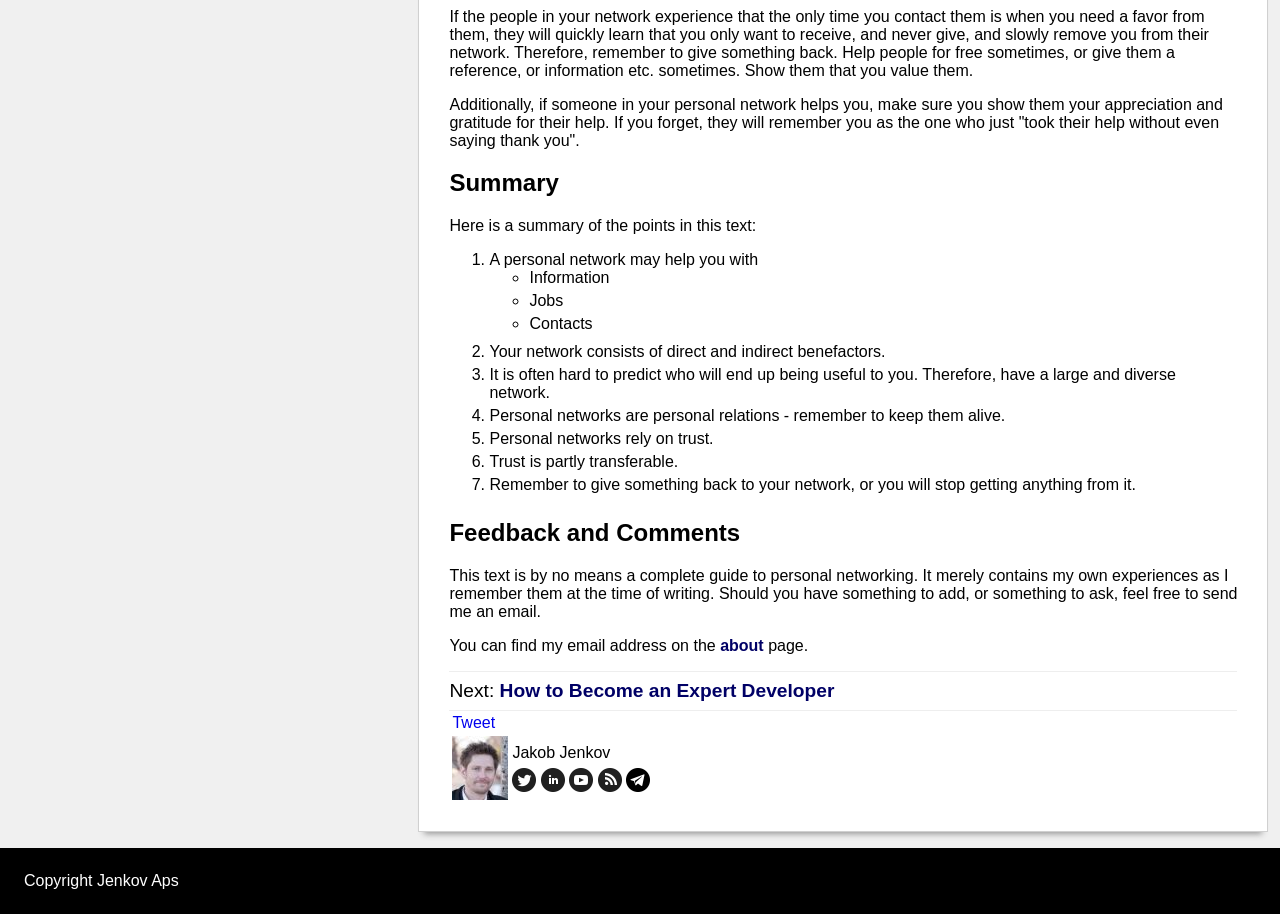Using the image as a reference, answer the following question in as much detail as possible:
Who is the author of the webpage?

The webpage provides a link to the author's social media profiles and mentions their name, Jakob Jenkov, indicating that they are the author of the webpage.